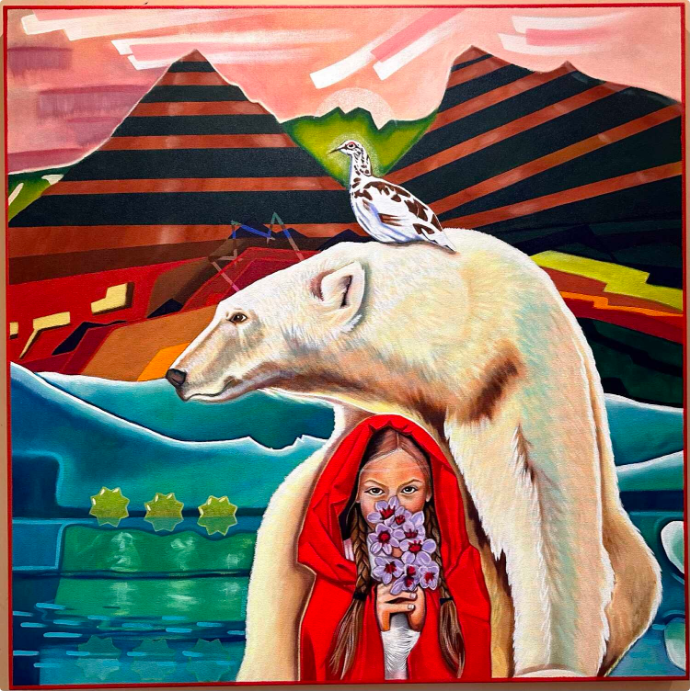What is on the back of the polar bear?
Give a single word or phrase answer based on the content of the image.

A bird